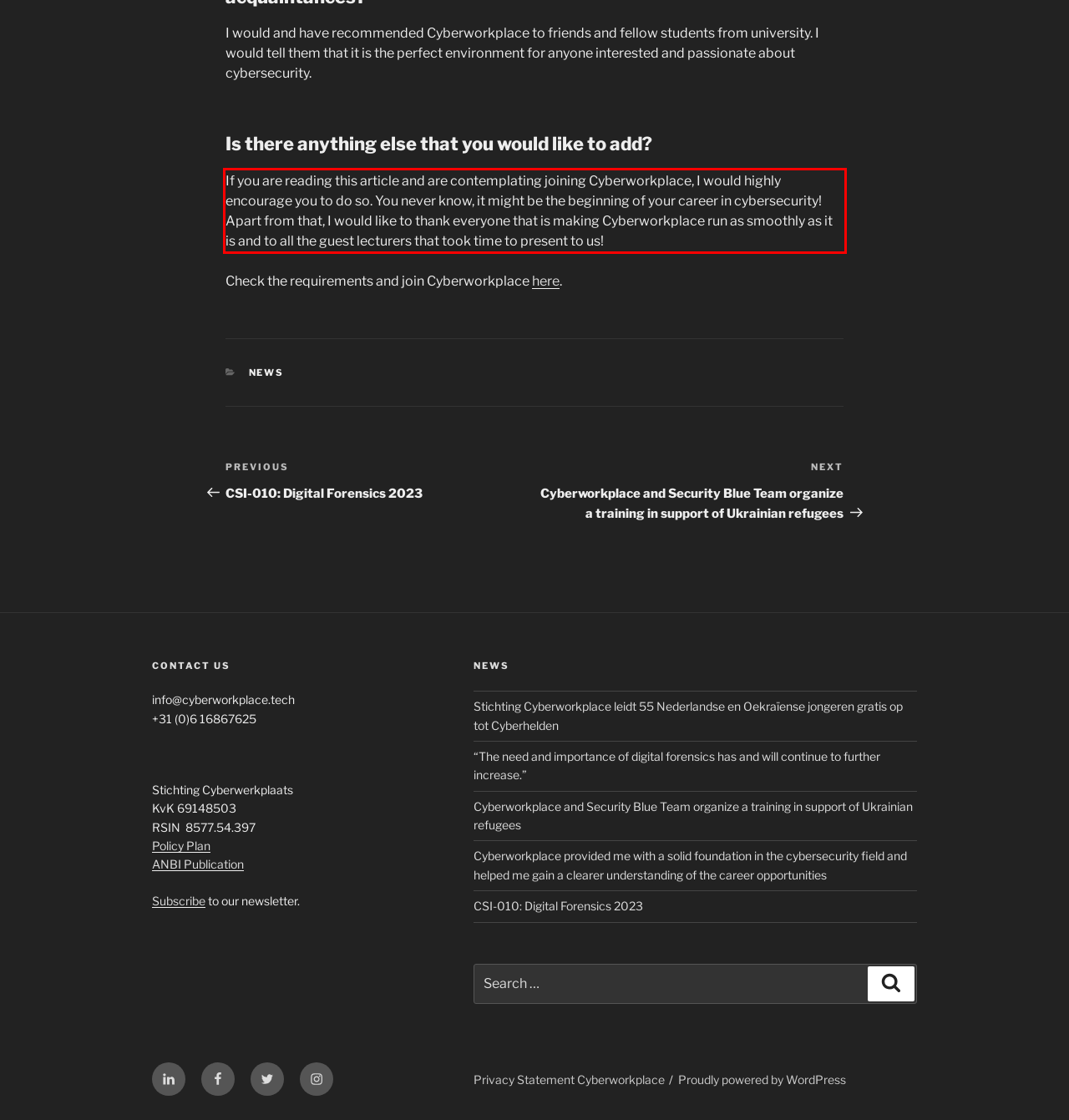Analyze the screenshot of the webpage and extract the text from the UI element that is inside the red bounding box.

If you are reading this article and are contemplating joining Cyberworkplace, I would highly encourage you to do so. You never know, it might be the beginning of your career in cybersecurity! Apart from that, I would like to thank everyone that is making Cyberworkplace run as smoothly as it is and to all the guest lecturers that took time to present to us!